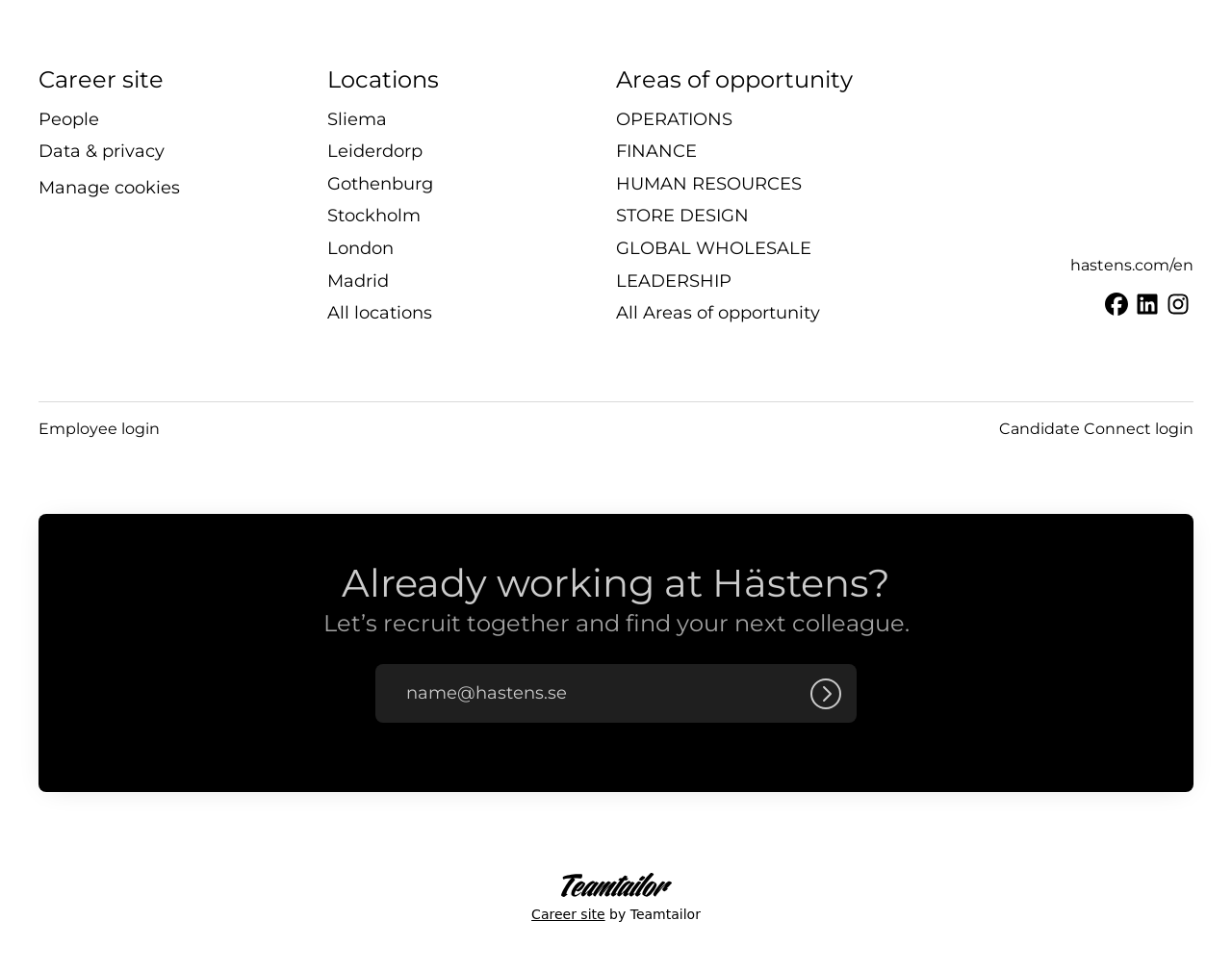Please find the bounding box coordinates of the element's region to be clicked to carry out this instruction: "Enter email address".

[0.305, 0.683, 0.695, 0.744]